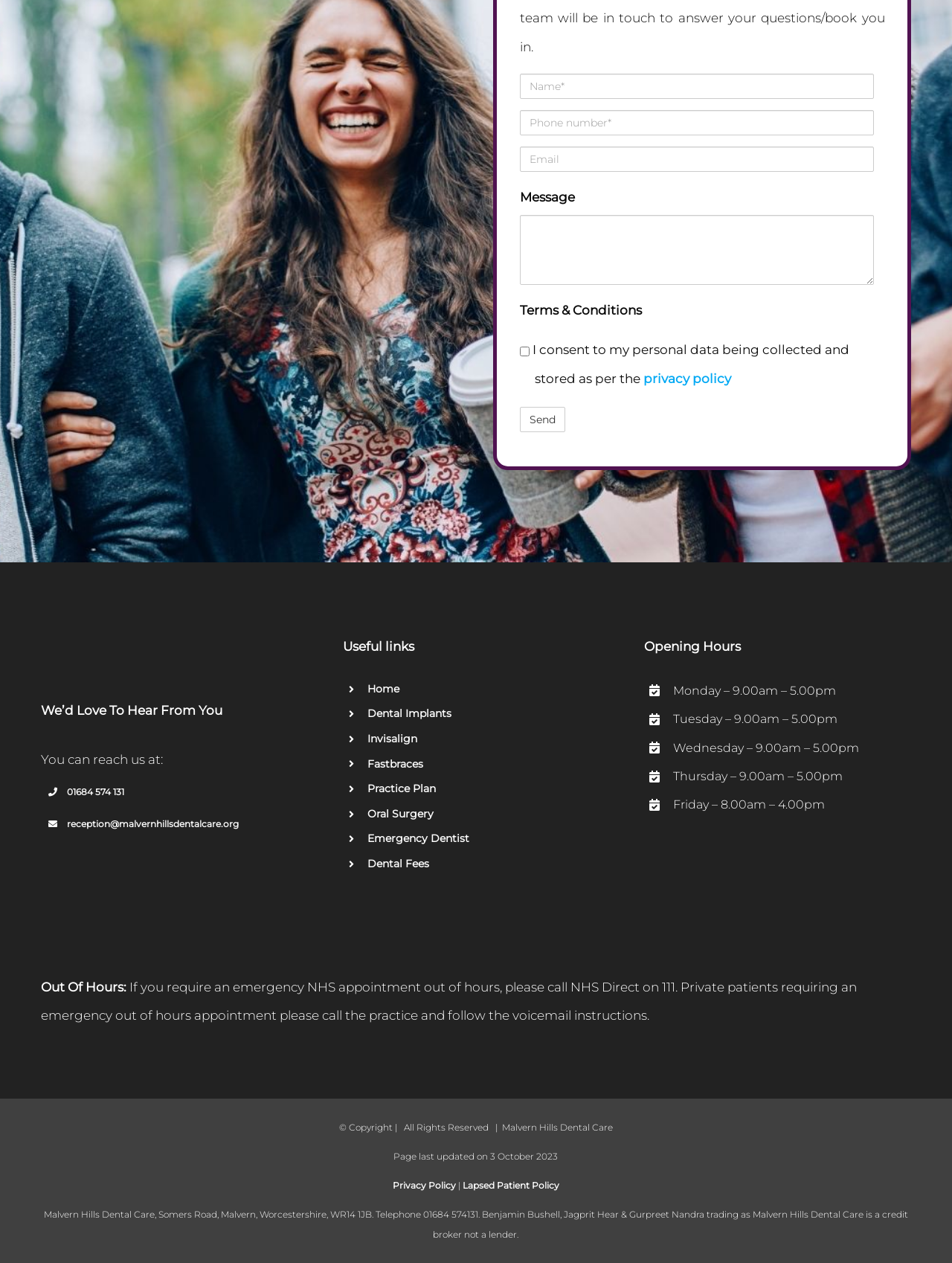Identify the bounding box coordinates for the UI element described by the following text: "name="fld_3218077"". Provide the coordinates as four float numbers between 0 and 1, in the format [left, top, right, bottom].

[0.546, 0.17, 0.918, 0.226]